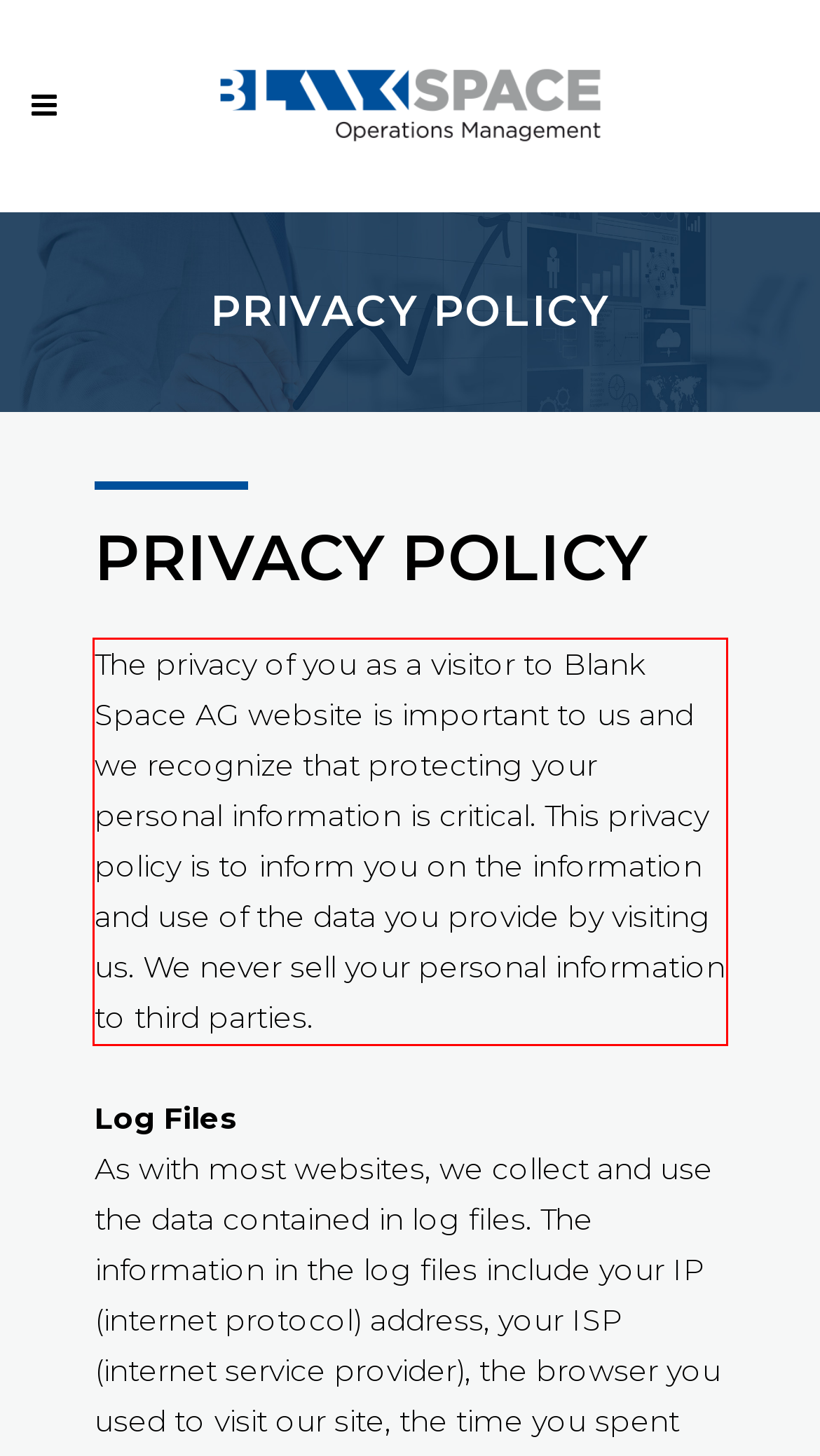Given the screenshot of a webpage, identify the red rectangle bounding box and recognize the text content inside it, generating the extracted text.

The privacy of you as a visitor to Blank Space AG website is important to us and we recognize that protecting your personal information is critical. This privacy policy is to inform you on the information and use of the data you provide by visiting us. We never sell your personal information to third parties.